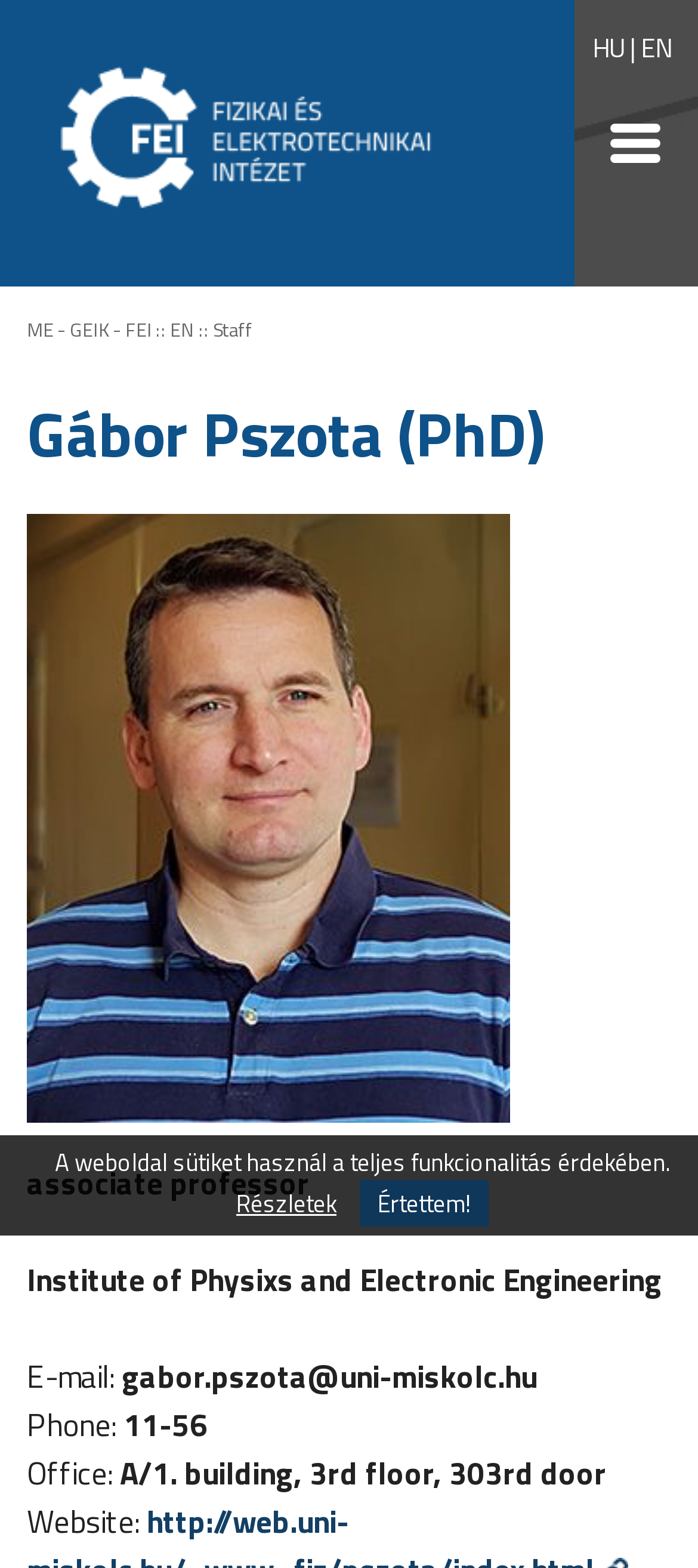Can you give a detailed response to the following question using the information from the image? What is the person's job title?

I determined the job title by looking at the static text element that contains the text 'associate professor'. This suggests that the person, Gábor Pszota, is an associate professor.